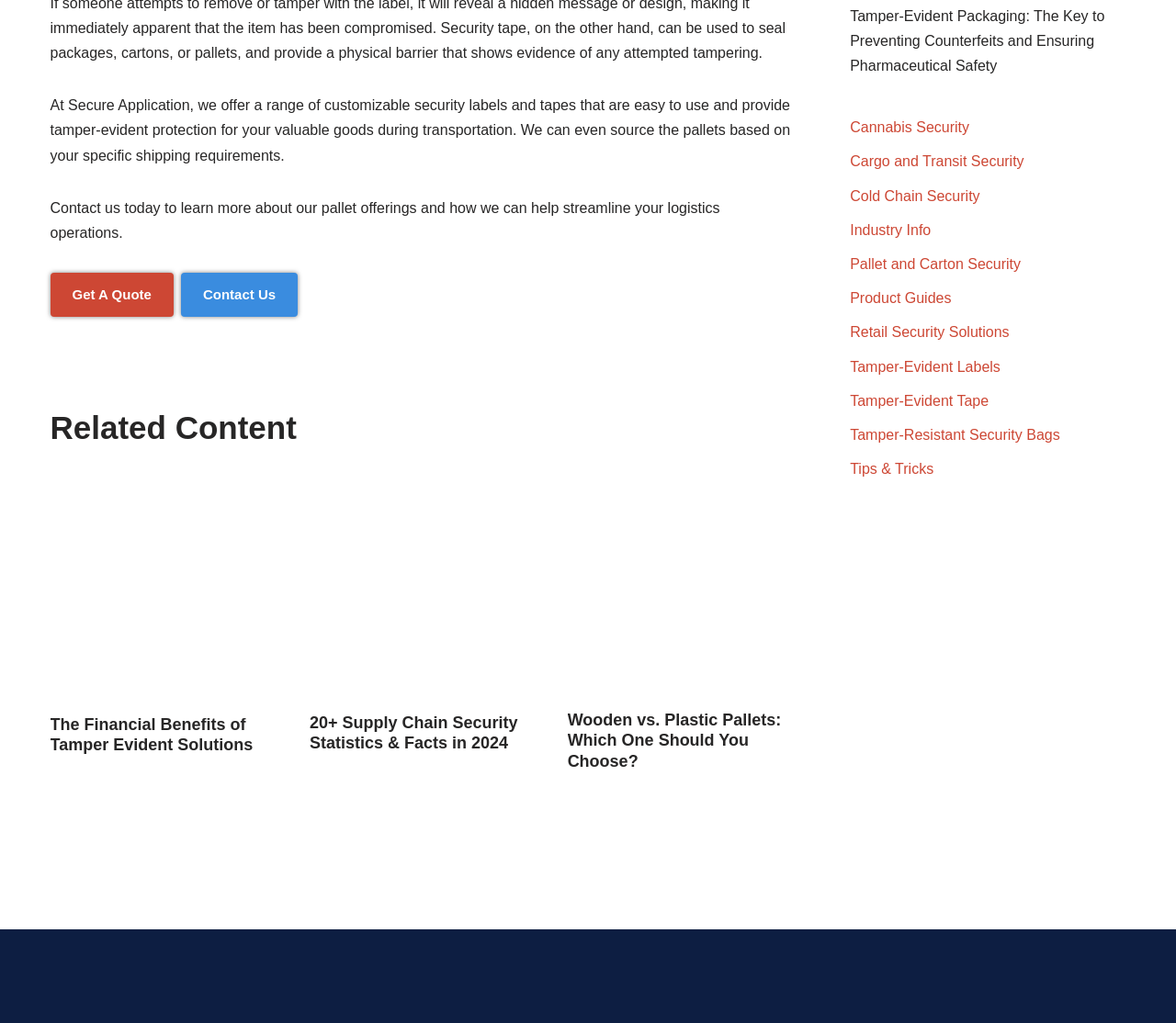For the given element description Cargo and Transit Security, determine the bounding box coordinates of the UI element. The coordinates should follow the format (top-left x, top-left y, bottom-right x, bottom-right y) and be within the range of 0 to 1.

[0.723, 0.15, 0.871, 0.166]